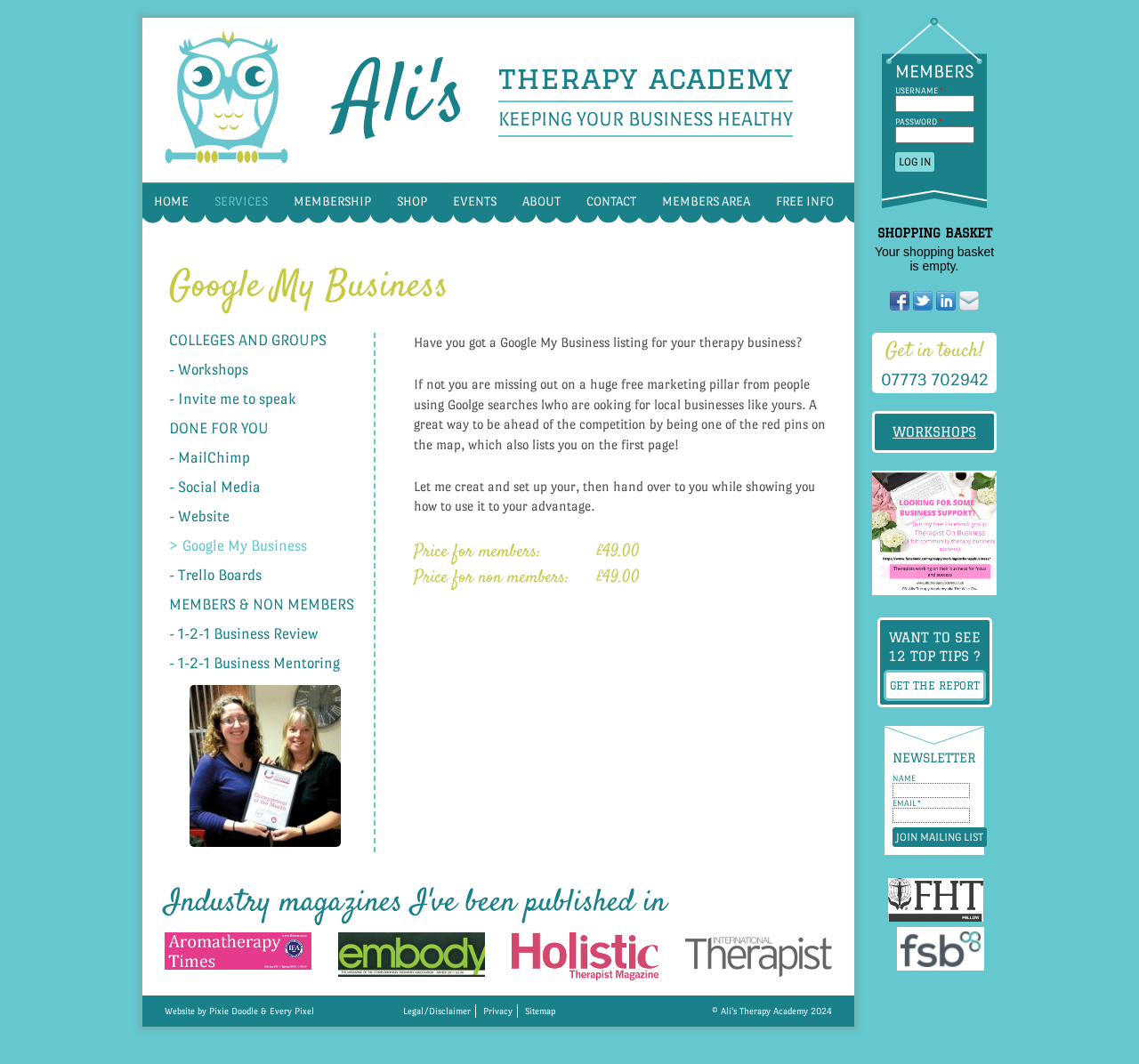How many images are there in the 'Industry magazines I've been published in' section?
Look at the image and respond with a single word or a short phrase.

4